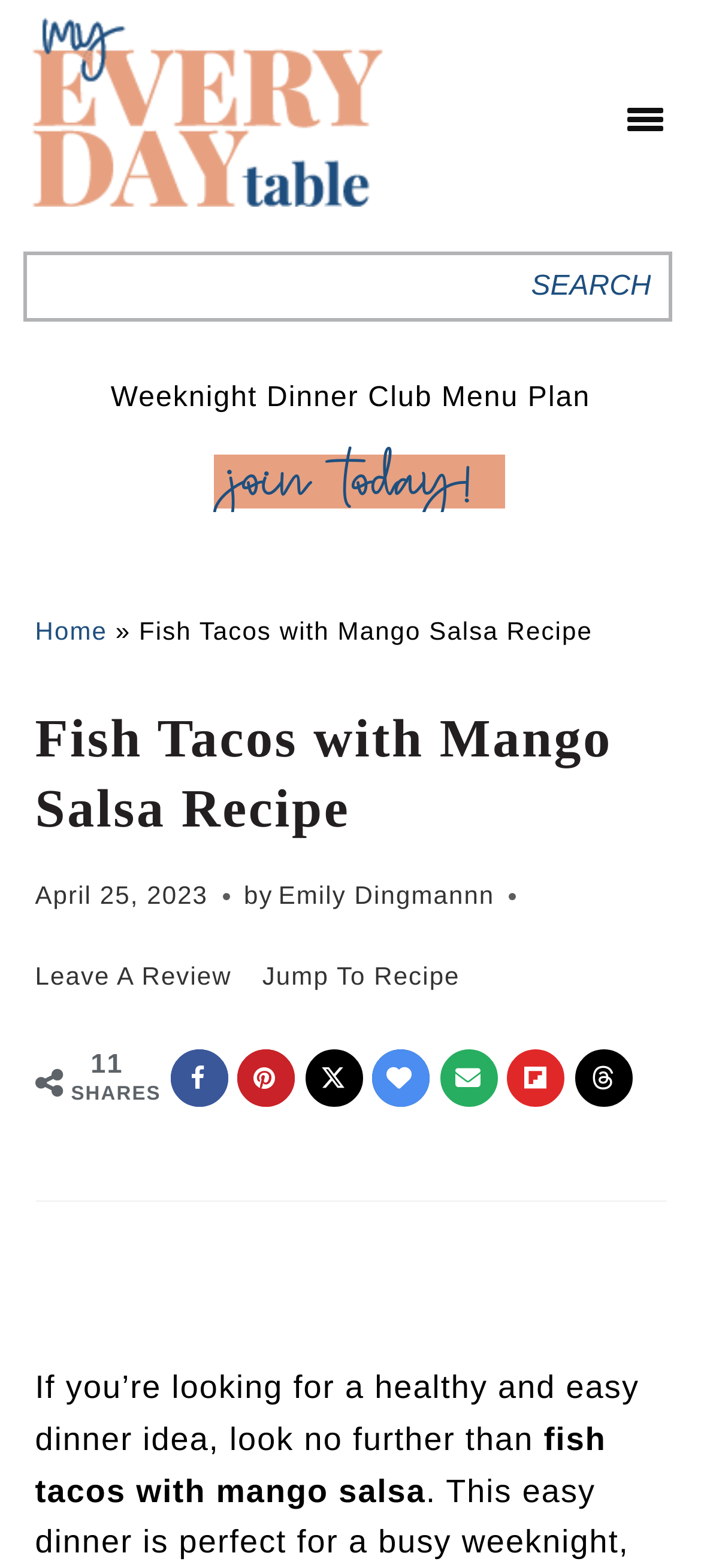Provide your answer in one word or a succinct phrase for the question: 
What is the name of the website?

My Everyday Table